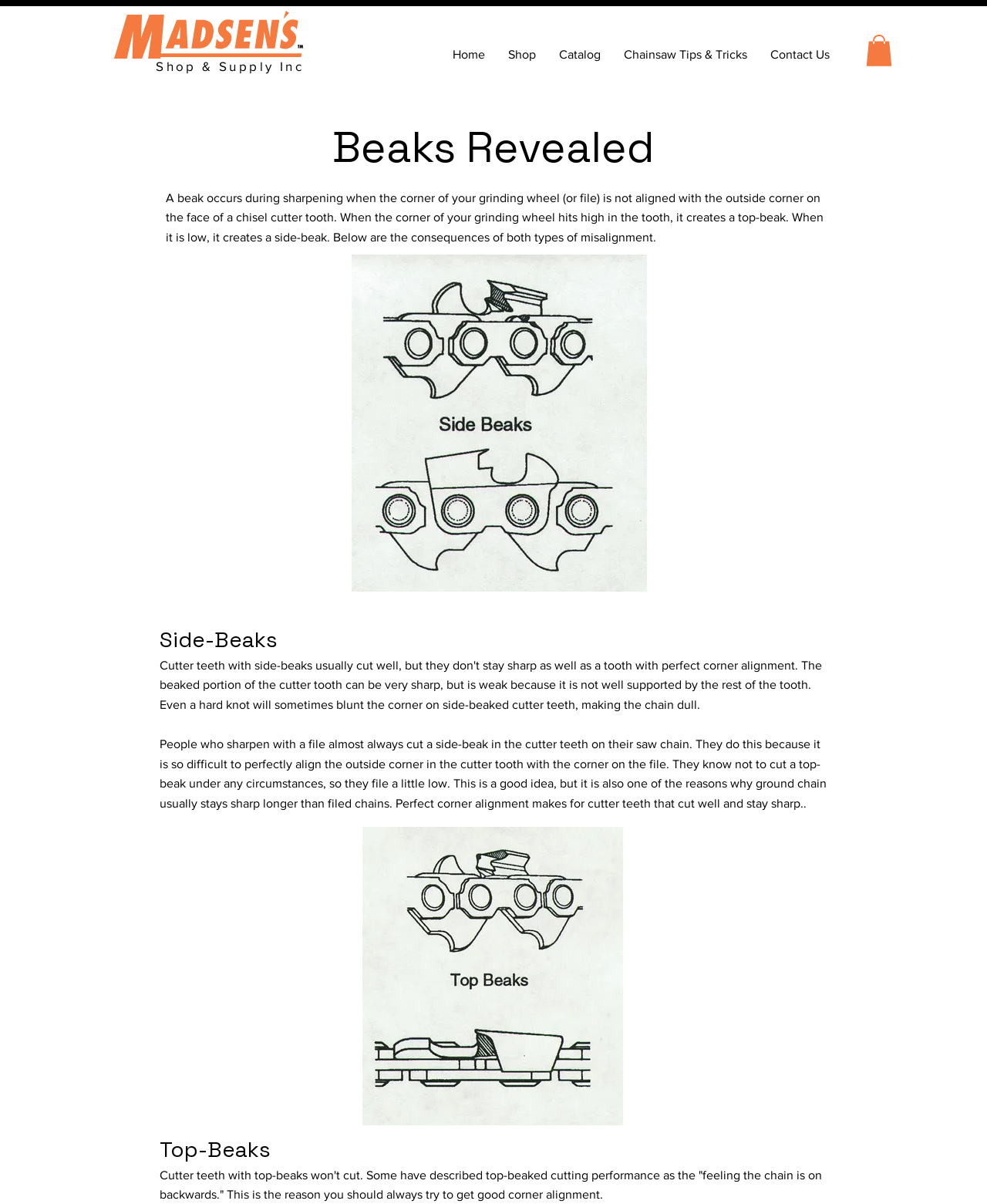How many images are there on the webpage?
Use the information from the image to give a detailed answer to the question.

There are two image elements on the webpage, one is 'Beaks Revealed_01.jpg' and the other is 'Beaks Revealed_02.jpg', both of which are located within generic elements.